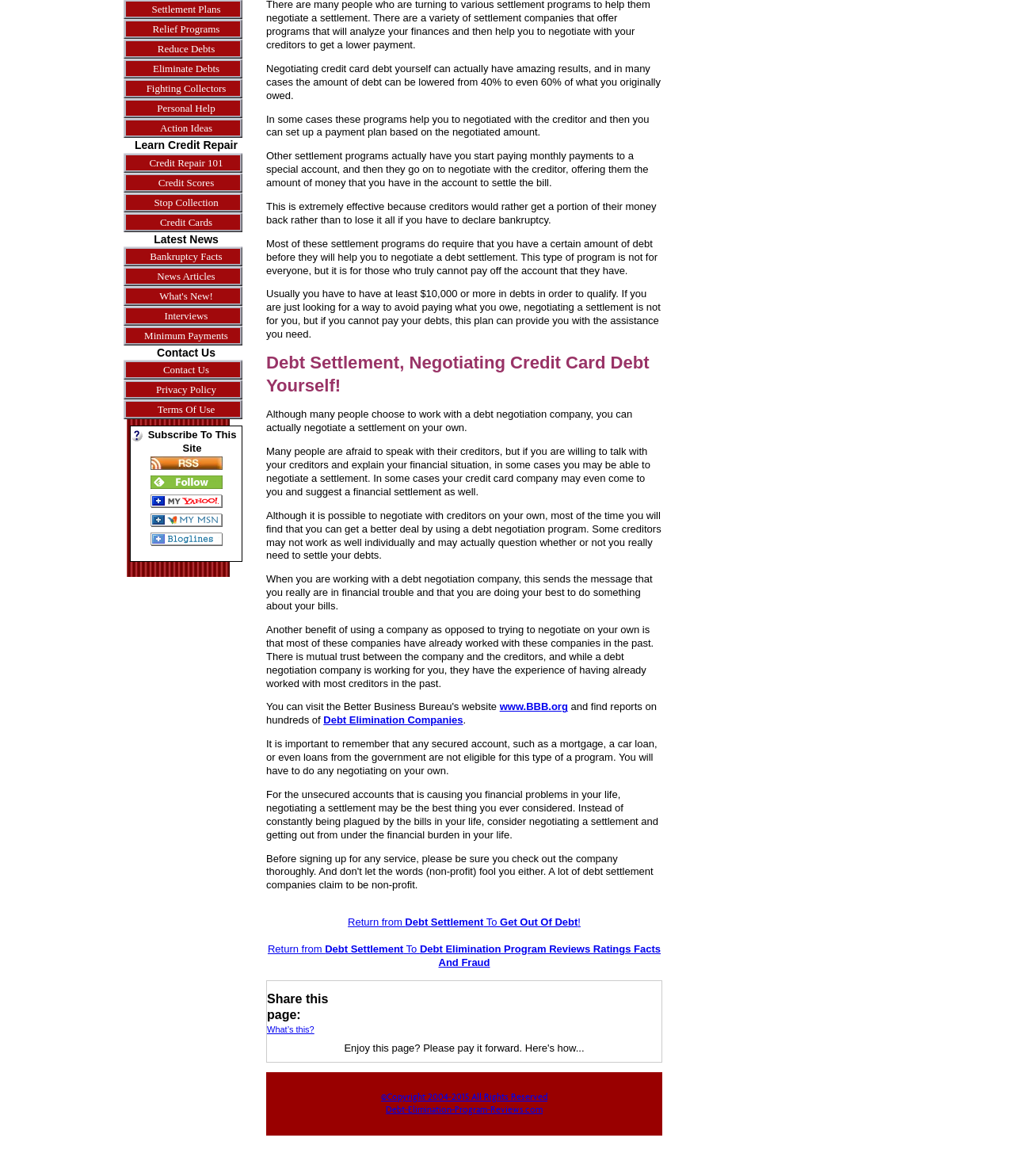Determine the bounding box for the UI element that matches this description: "alt="Add to My Yahoo!"".

[0.148, 0.425, 0.219, 0.435]